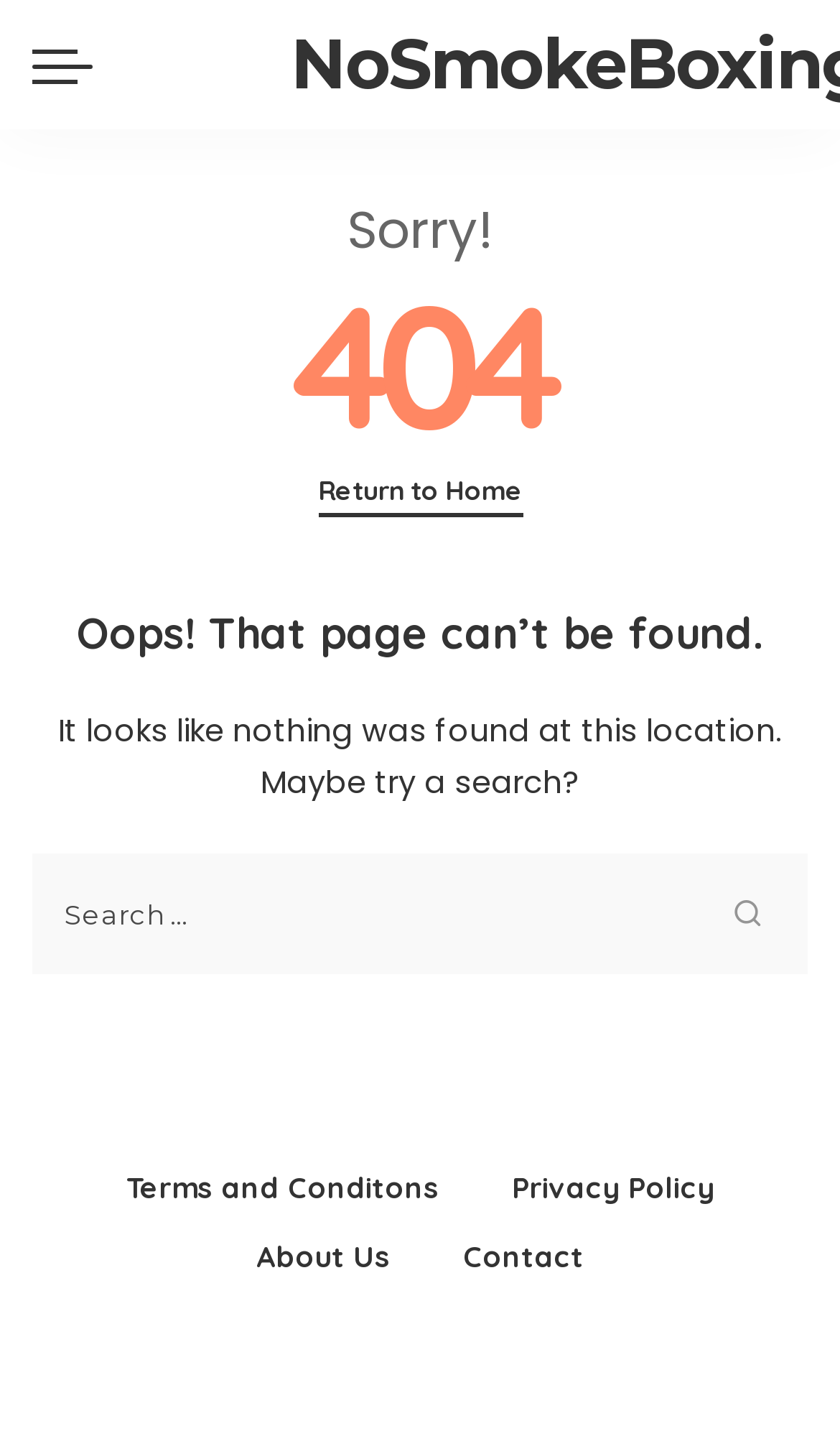Provide a comprehensive caption for the webpage.

The webpage is a 404 error page with a title "Page not found – NoSmokeBoxing". At the top, there is a menu trigger link on the left side. Below the menu trigger, a prominent "Sorry!" message is displayed, followed by a large "404" text. 

To the right of the "404" text, a "Return to Home" link is positioned. Further down, a heading "Oops! That page can’t be found." is displayed, spanning almost the entire width of the page. 

Below the heading, a paragraph of text explains that nothing was found at the current location and suggests trying a search. A search bar is provided below the text, accompanied by a "Search" button on the right side. 

At the bottom of the page, there are four links: "Terms and Conditions", "Privacy Policy", "About Us", and "Contact", arranged in a row from left to right.